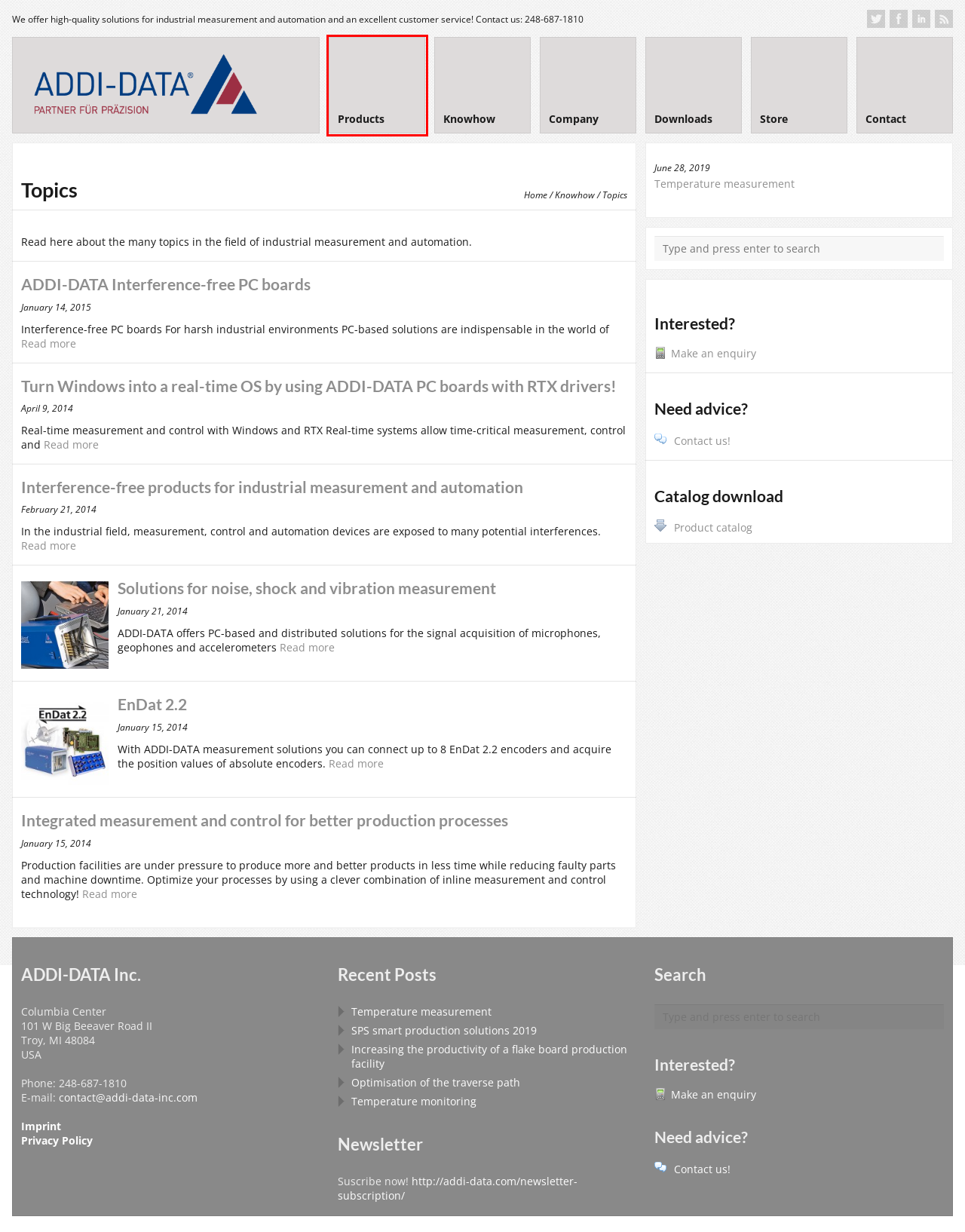You are given a screenshot of a webpage with a red rectangle bounding box around a UI element. Select the webpage description that best matches the new webpage after clicking the element in the bounding box. Here are the candidates:
A. EnDat 2.2 - ADDI-DATA Inc
B. Contact form - ADDI-DATA Inc
C. Turn Windows into a real-time OS by using ADDI-DATA PC boards with RTX drivers! - ADDI-DATA Inc
D. Interference-free products for industrial measurement and automation - ADDI-DATA Inc
E. Products - ADDI-DATA Inc
F. Company - ADDI-DATA Inc
G. Temperature measurement - ADDI-DATA Inc
H. ADDI-DATA Interference-free PC boards - ADDI-DATA Inc

E